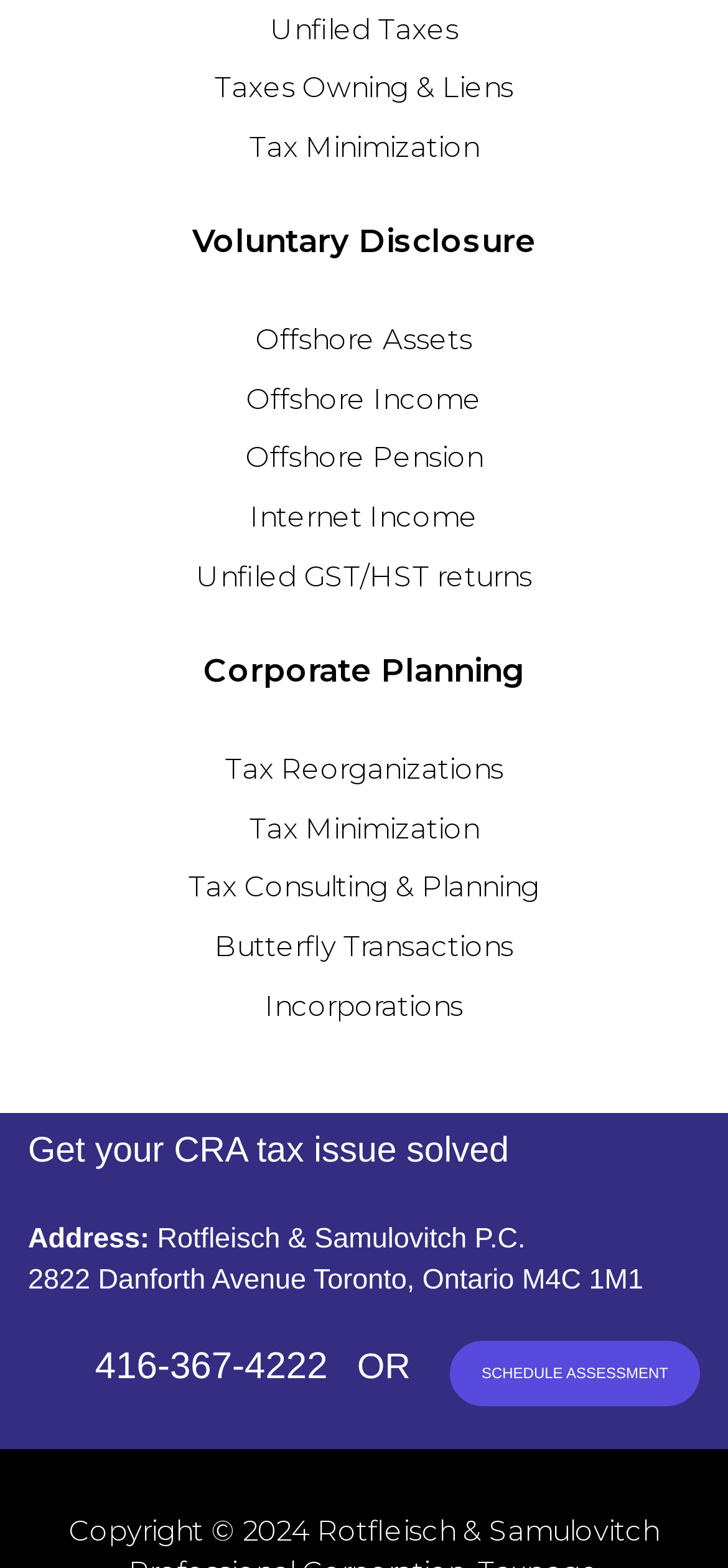Answer the question below using just one word or a short phrase: 
What is the phone number on the webpage?

416-367-4222